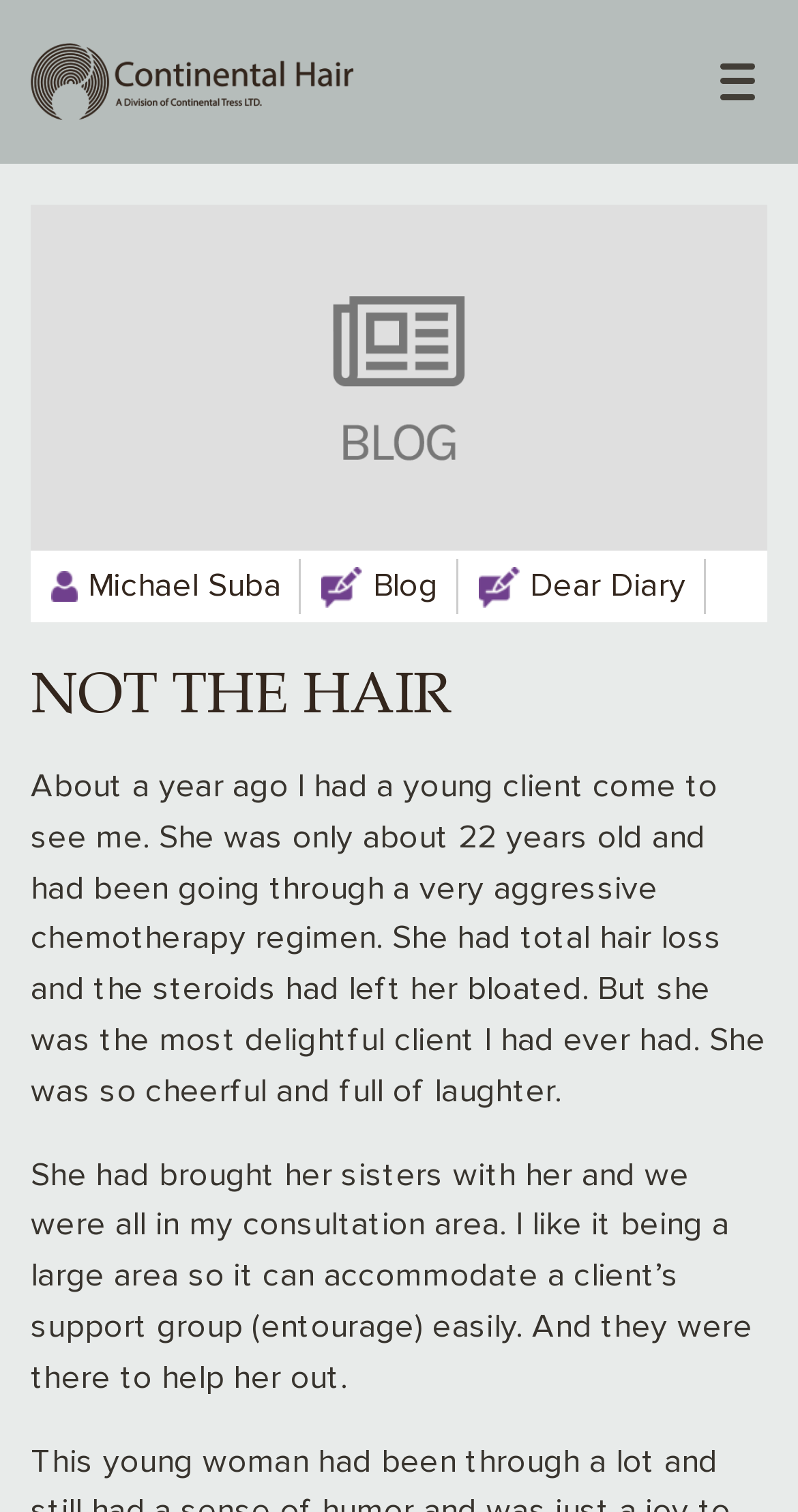Please identify the bounding box coordinates of the region to click in order to complete the given instruction: "Go to the 'News' section". The coordinates should be four float numbers between 0 and 1, i.e., [left, top, right, bottom].

None